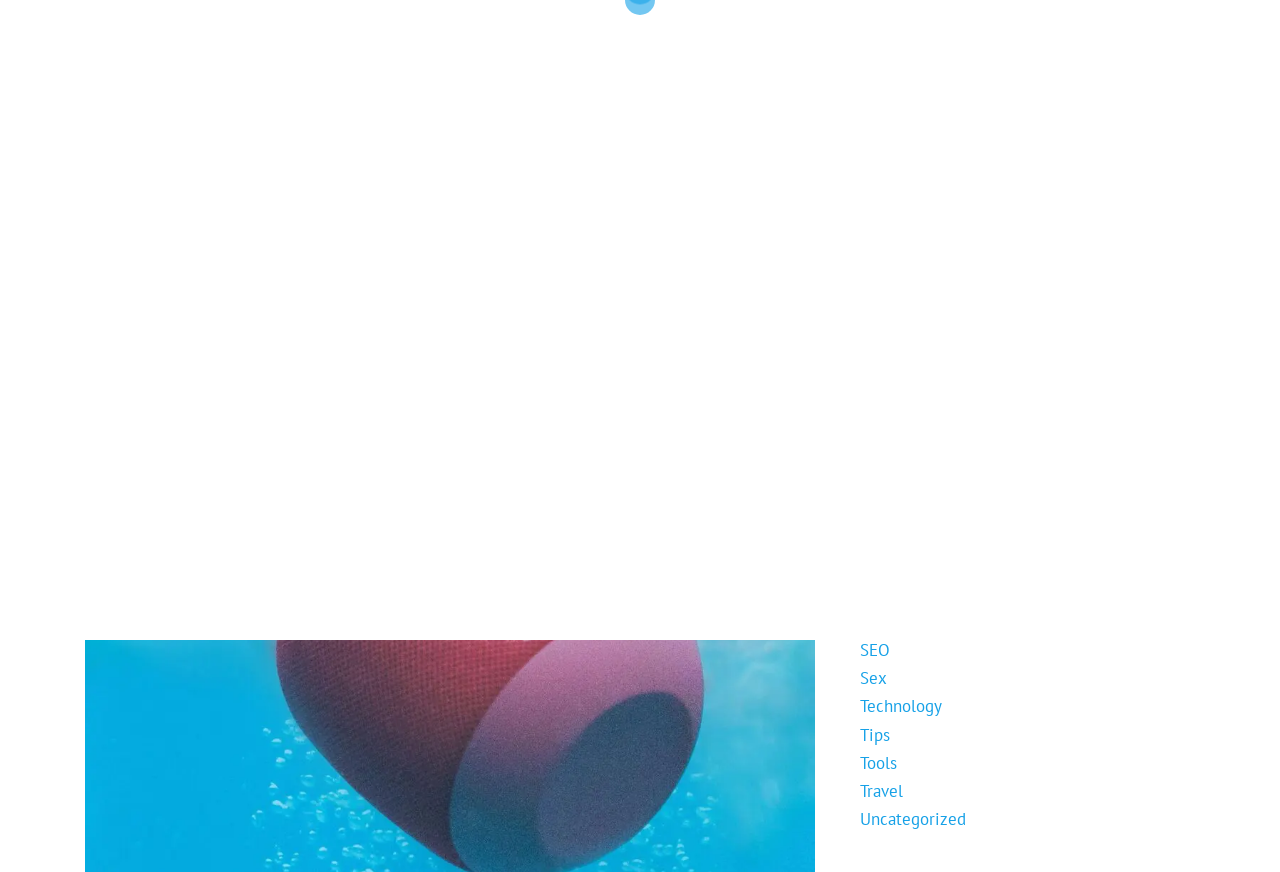Provide the bounding box coordinates of the HTML element described as: "Tools". The bounding box coordinates should be four float numbers between 0 and 1, i.e., [left, top, right, bottom].

[0.672, 0.862, 0.701, 0.888]